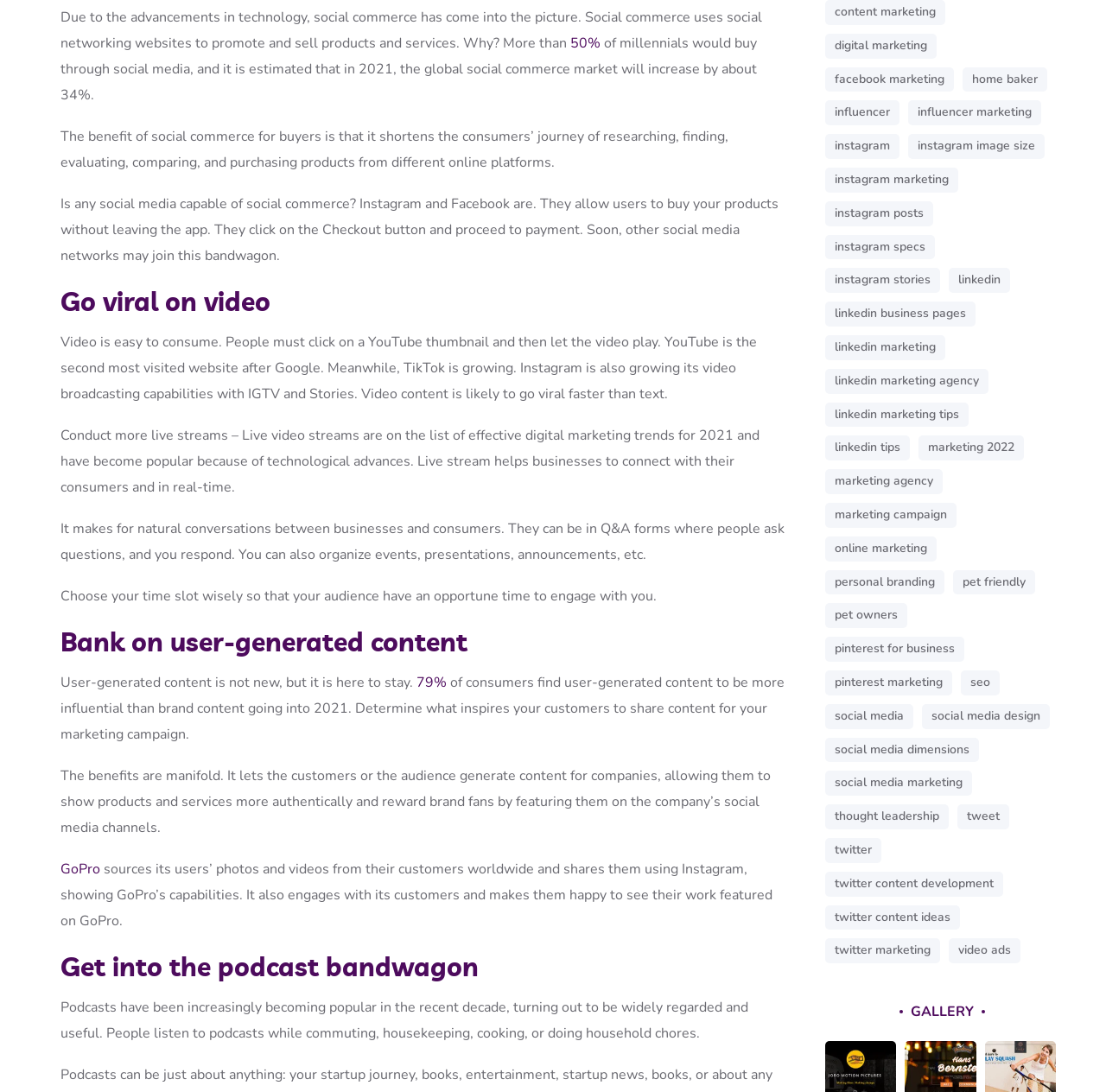Respond to the following question using a concise word or phrase: 
What is the purpose of live streams?

connect with consumers